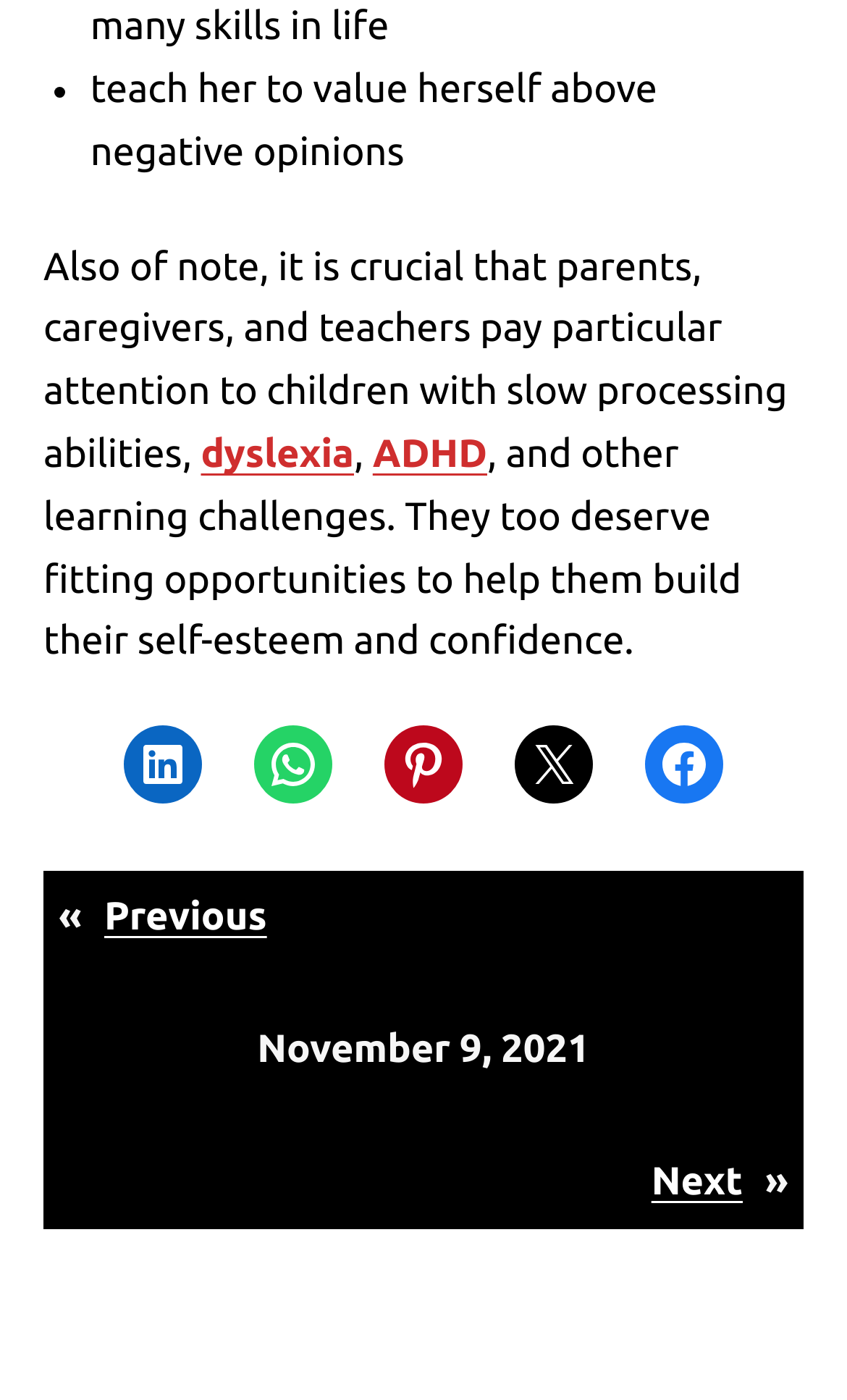Locate the bounding box for the described UI element: "Share on X". Ensure the coordinates are four float numbers between 0 and 1, formatted as [left, top, right, bottom].

[0.608, 0.519, 0.7, 0.574]